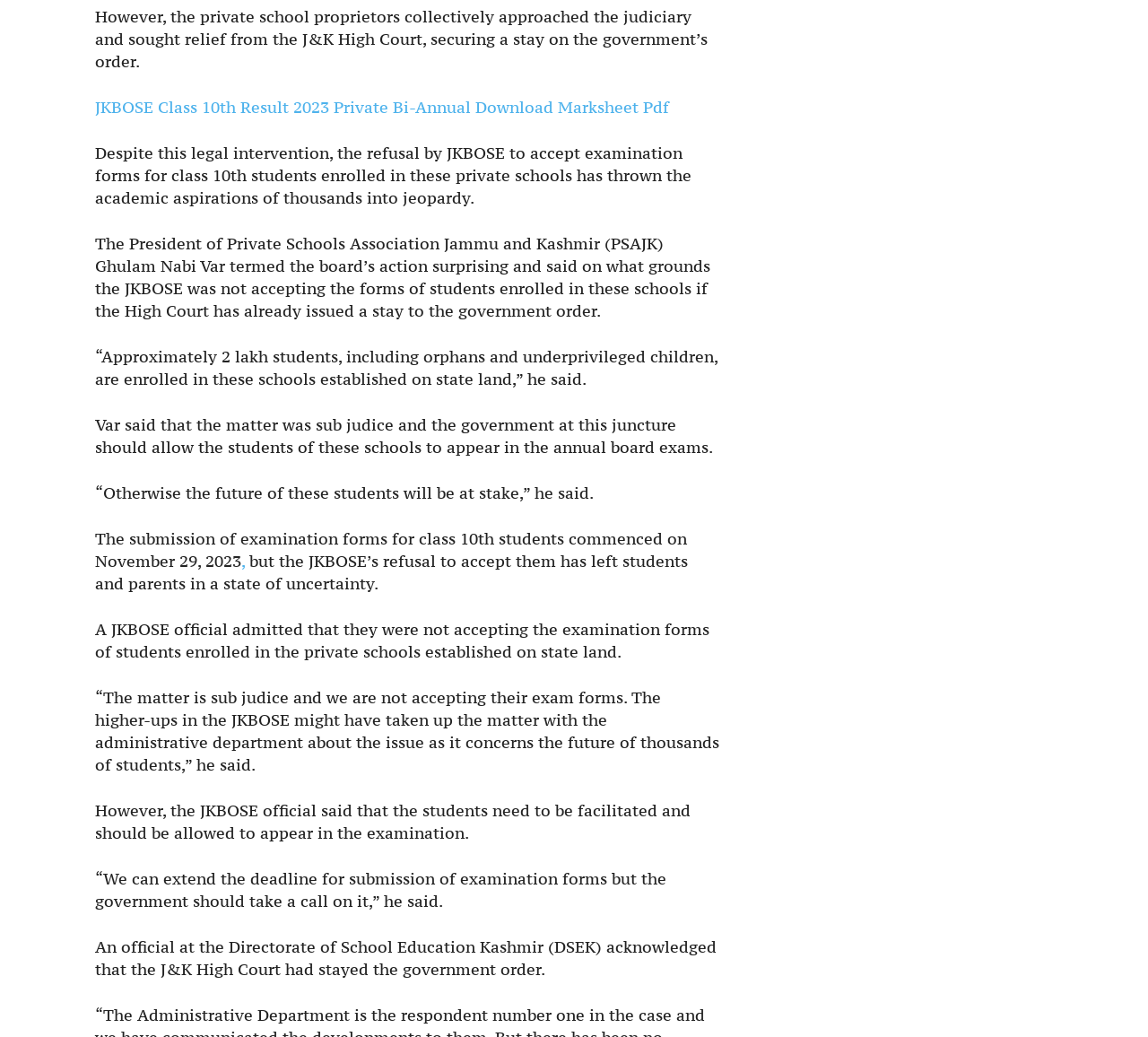Please provide the bounding box coordinates for the UI element as described: "Twitter". The coordinates must be four floats between 0 and 1, represented as [left, top, right, bottom].

[0.006, 0.003, 0.994, 0.019]